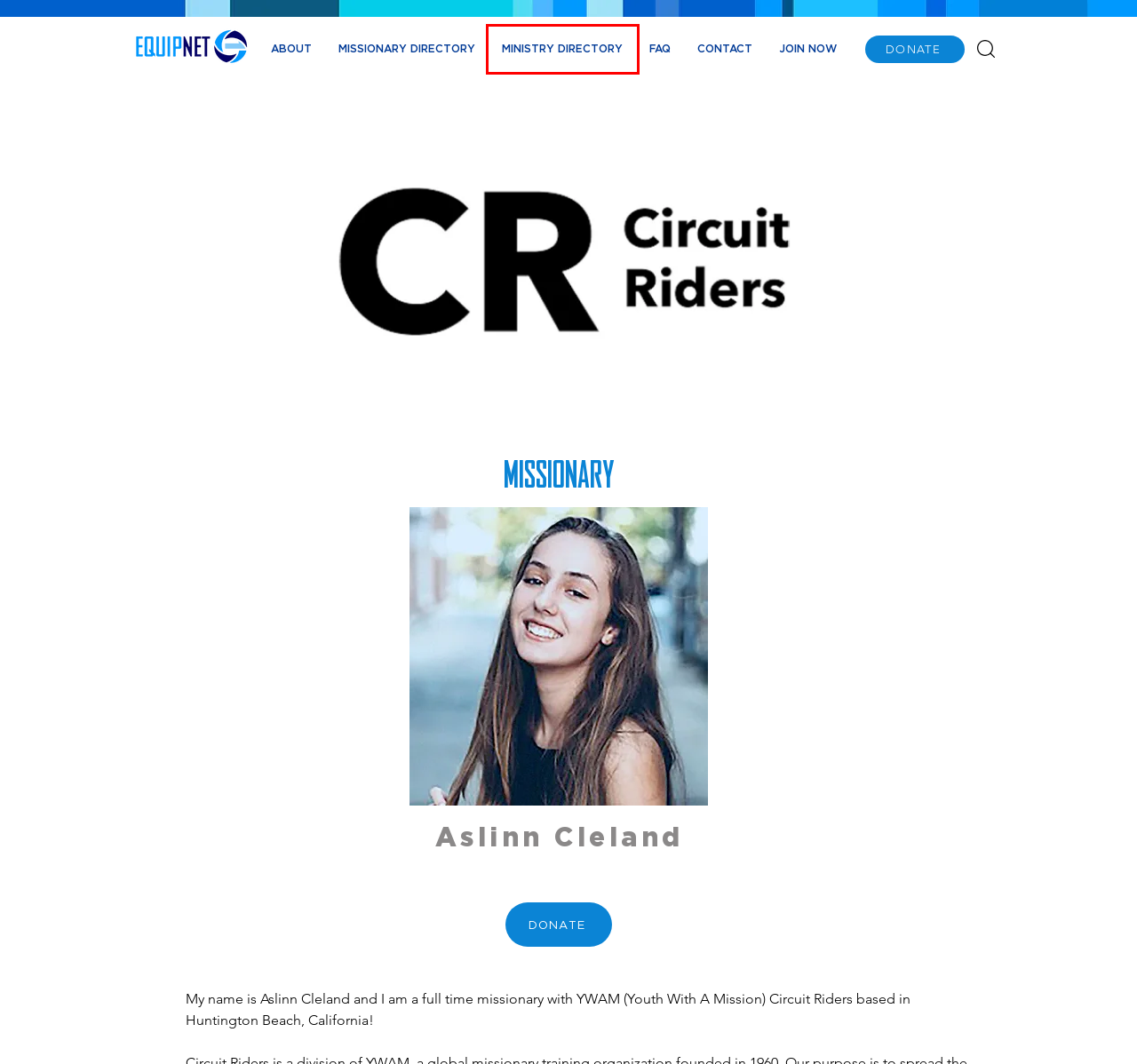A screenshot of a webpage is given with a red bounding box around a UI element. Choose the description that best matches the new webpage shown after clicking the element within the red bounding box. Here are the candidates:
A. ABOUT | EquipNet
B. JOIN NOW | EquipNet
C. EquipNet | christian nonprofit missionary donation platform
D. FAQ | EquipNet
E. Donation Disclaimer | EquipNet
F. CONTACT | EquipNet
G. Missionaries
H. Team12

H